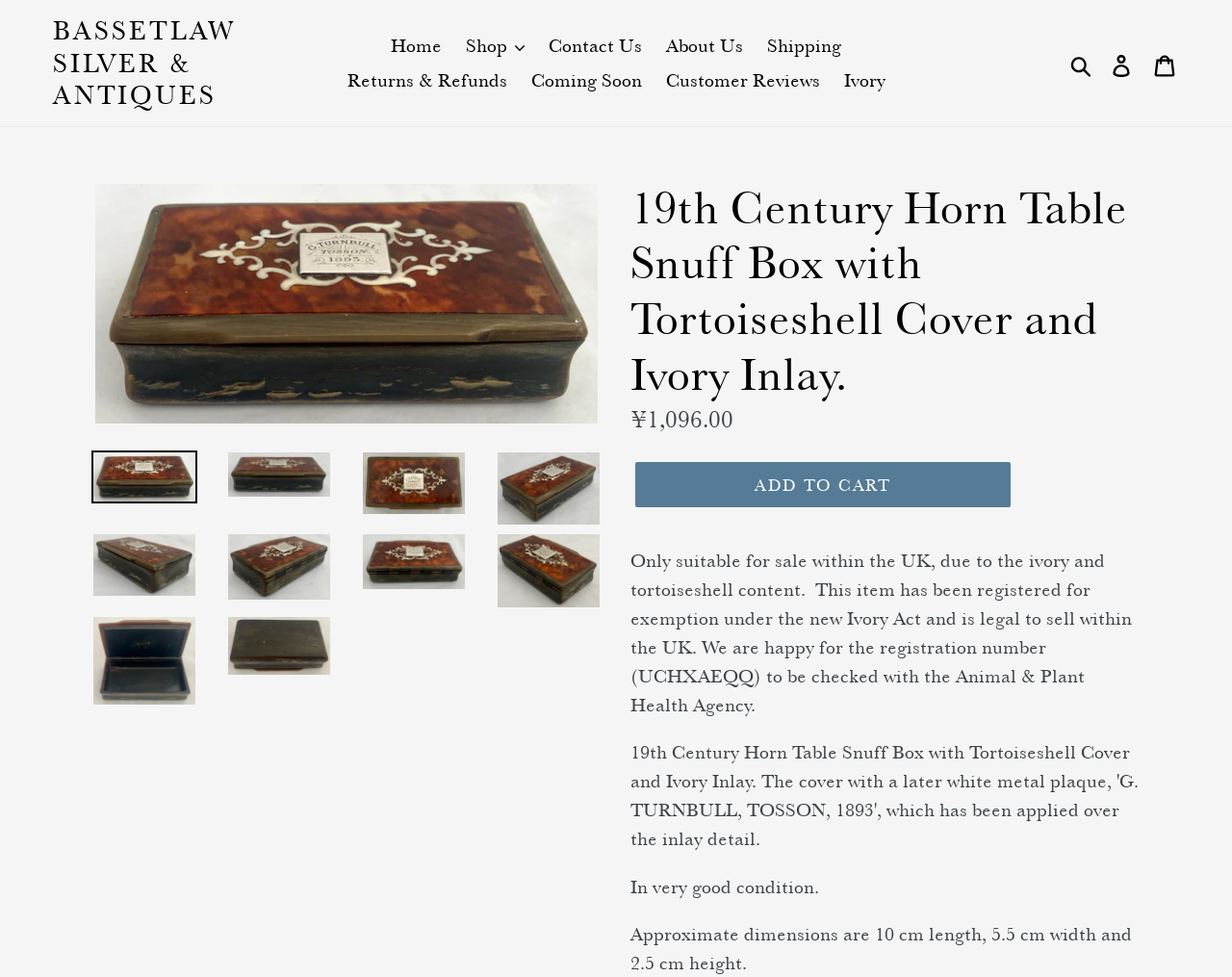Can you identify the bounding box coordinates of the clickable region needed to carry out this instruction: 'View the '19th Century Horn Table Snuff Box with Tortoiseshell Cover and Ivory Inlay' product'? The coordinates should be four float numbers within the range of 0 to 1, stated as [left, top, right, bottom].

[0.074, 0.461, 0.16, 0.515]